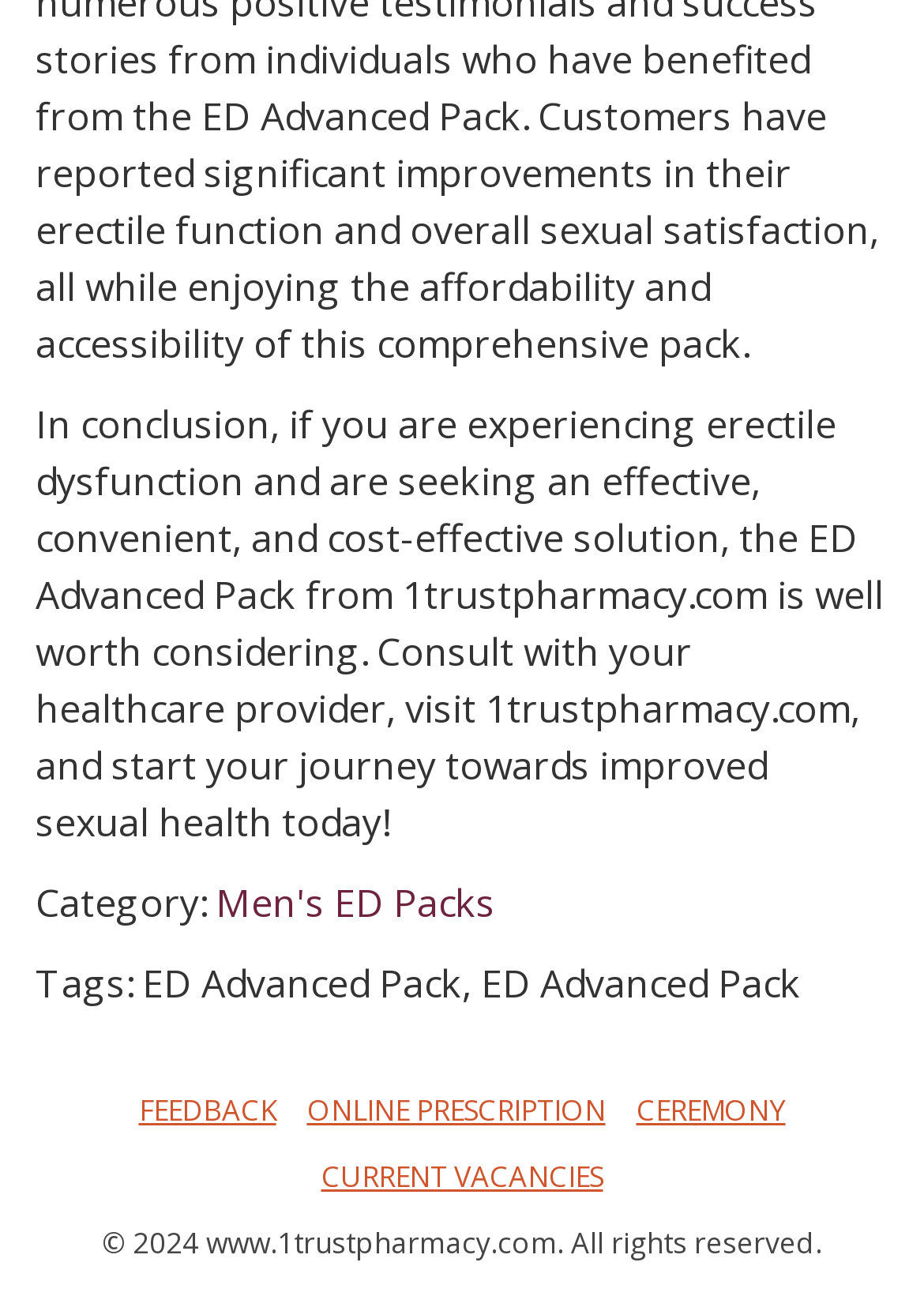How many links are there in the footer section?
Refer to the image and give a detailed answer to the query.

The footer section contains four links: 'FEEDBACK', 'ONLINE PRESCRIPTION', 'CEREMONY', and 'CURRENT VACANCIES'. These links are located at the bottom of the webpage.